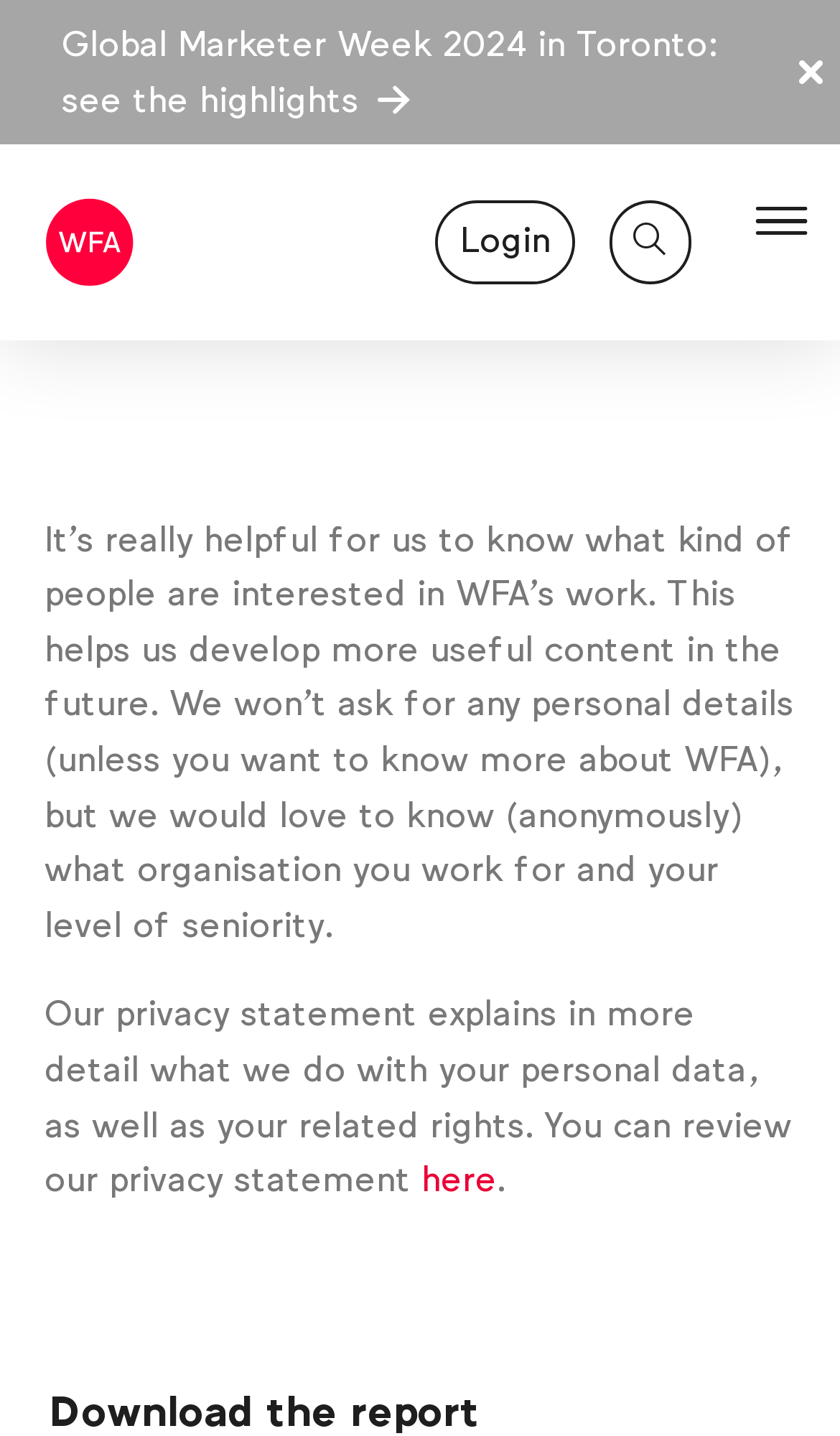Can you identify the bounding box coordinates of the clickable region needed to carry out this instruction: 'Login to the website'? The coordinates should be four float numbers within the range of 0 to 1, stated as [left, top, right, bottom].

[0.519, 0.14, 0.684, 0.197]